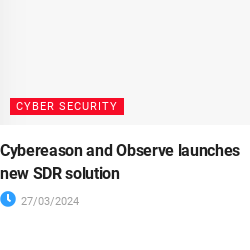What is the date of the article? Refer to the image and provide a one-word or short phrase answer.

27/03/2024